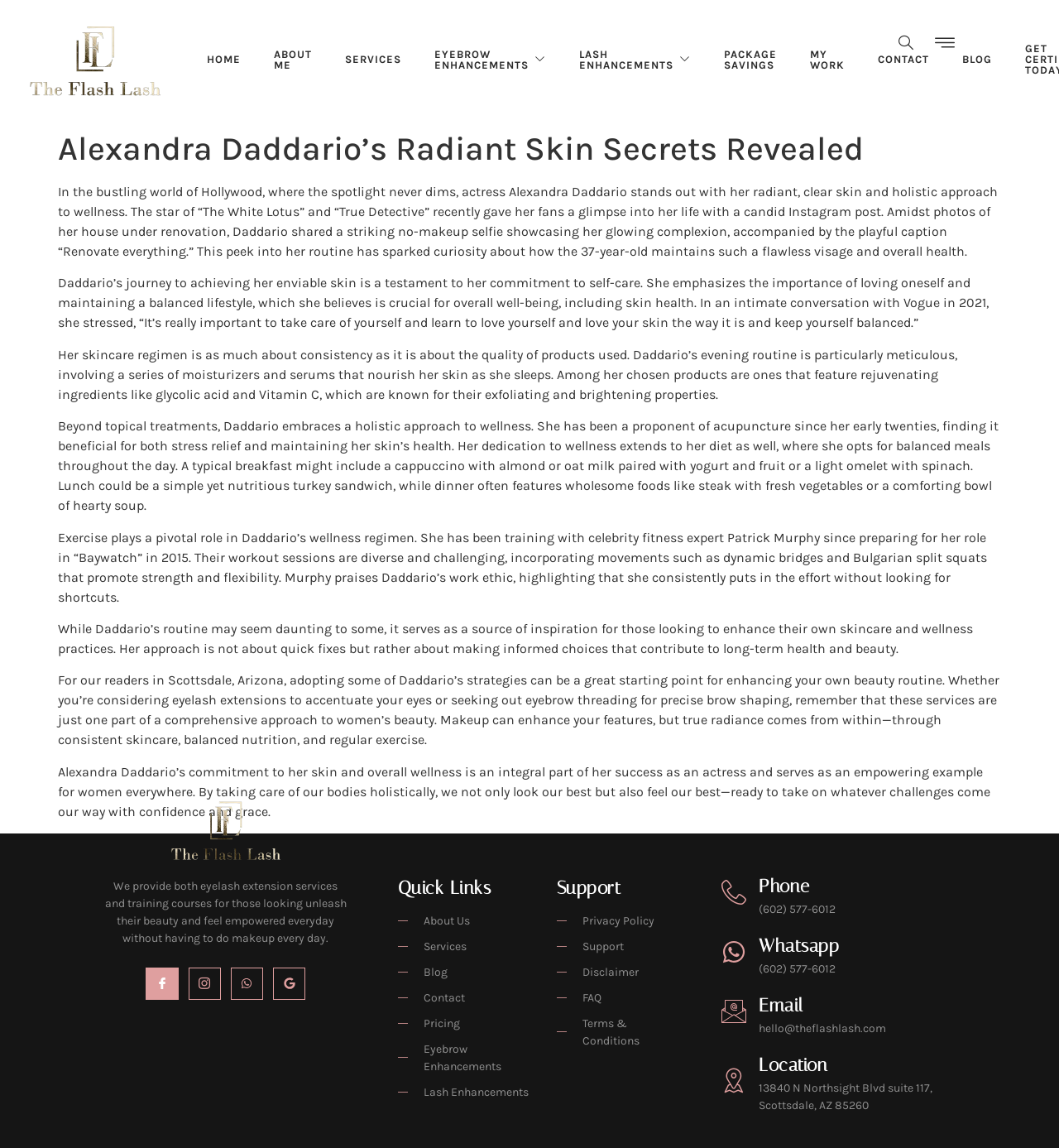Please answer the following question using a single word or phrase: 
What is the name of the fitness expert Alexandra Daddario trains with?

Patrick Murphy